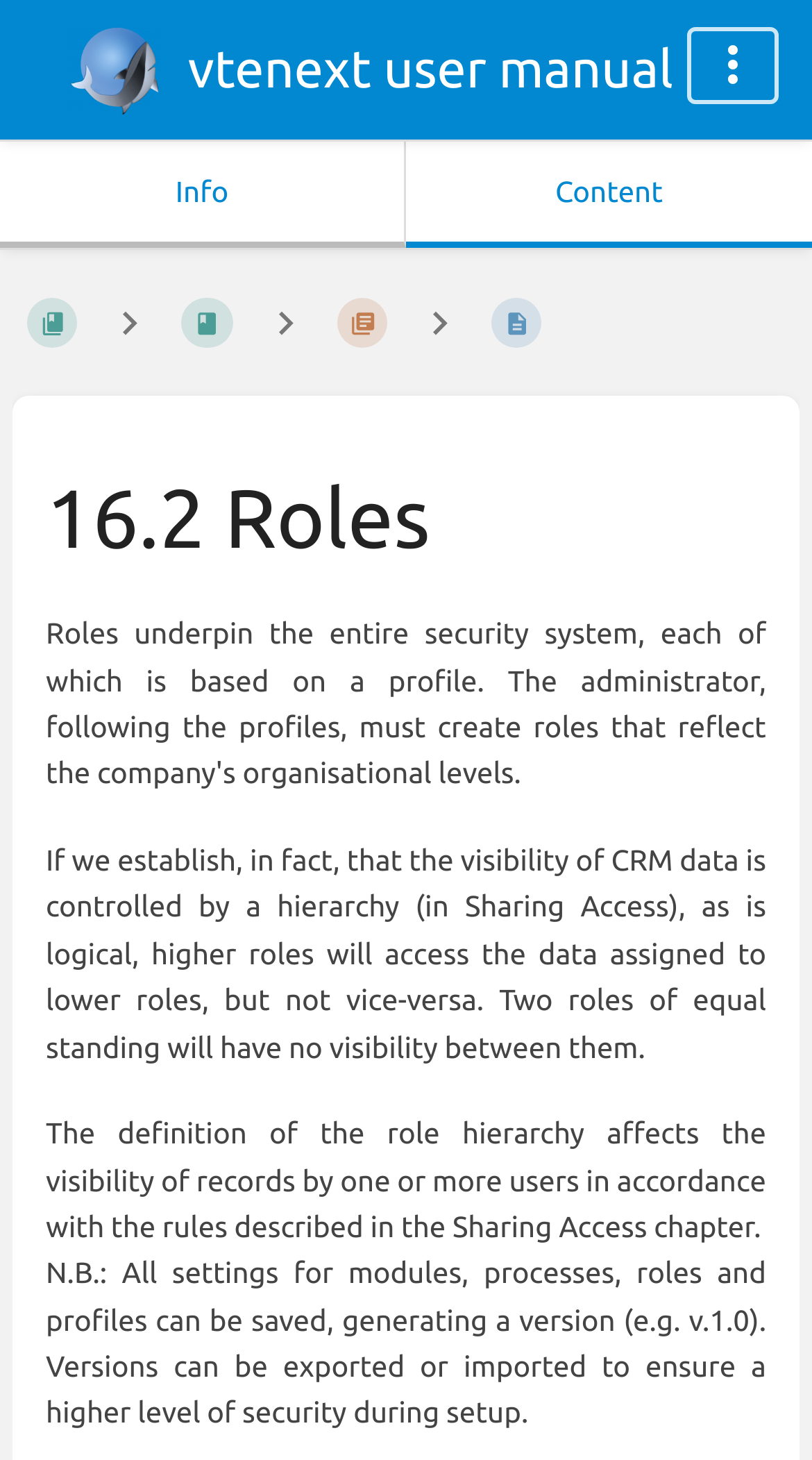Identify the bounding box for the element characterized by the following description: "16.2 Roles".

[0.588, 0.194, 0.686, 0.248]